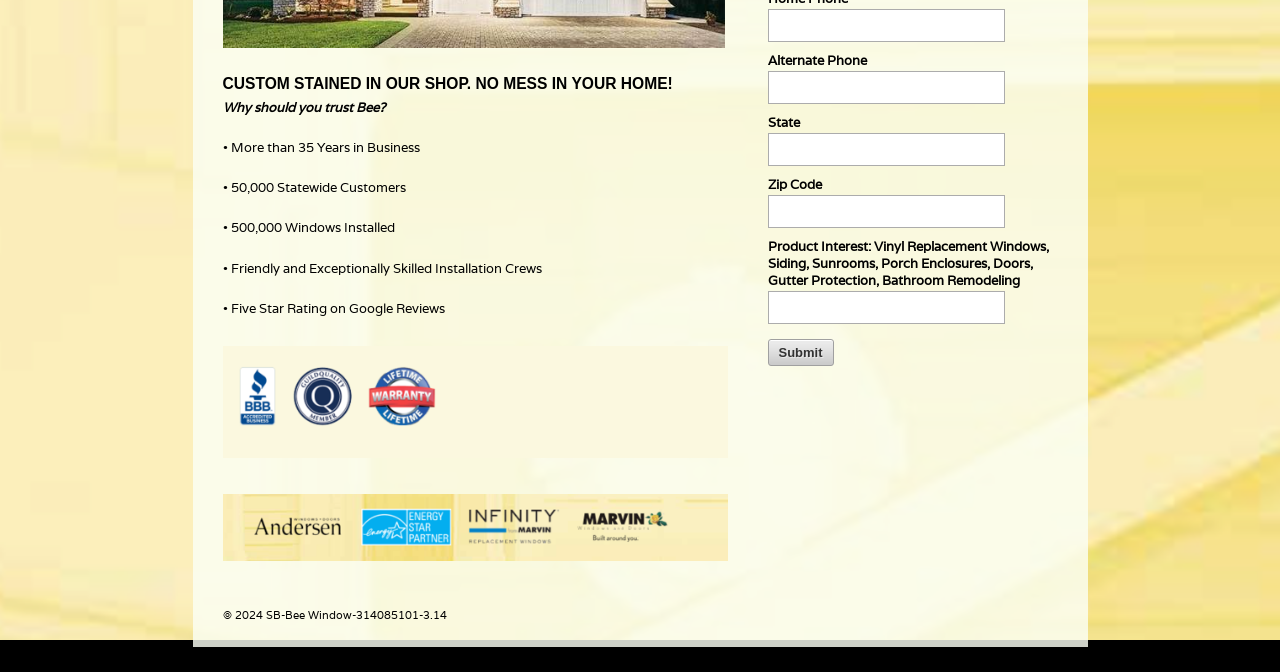Extract the bounding box of the UI element described as: "parent_node: Home Phone name="contact_form_responses[][value]"".

[0.6, 0.013, 0.785, 0.062]